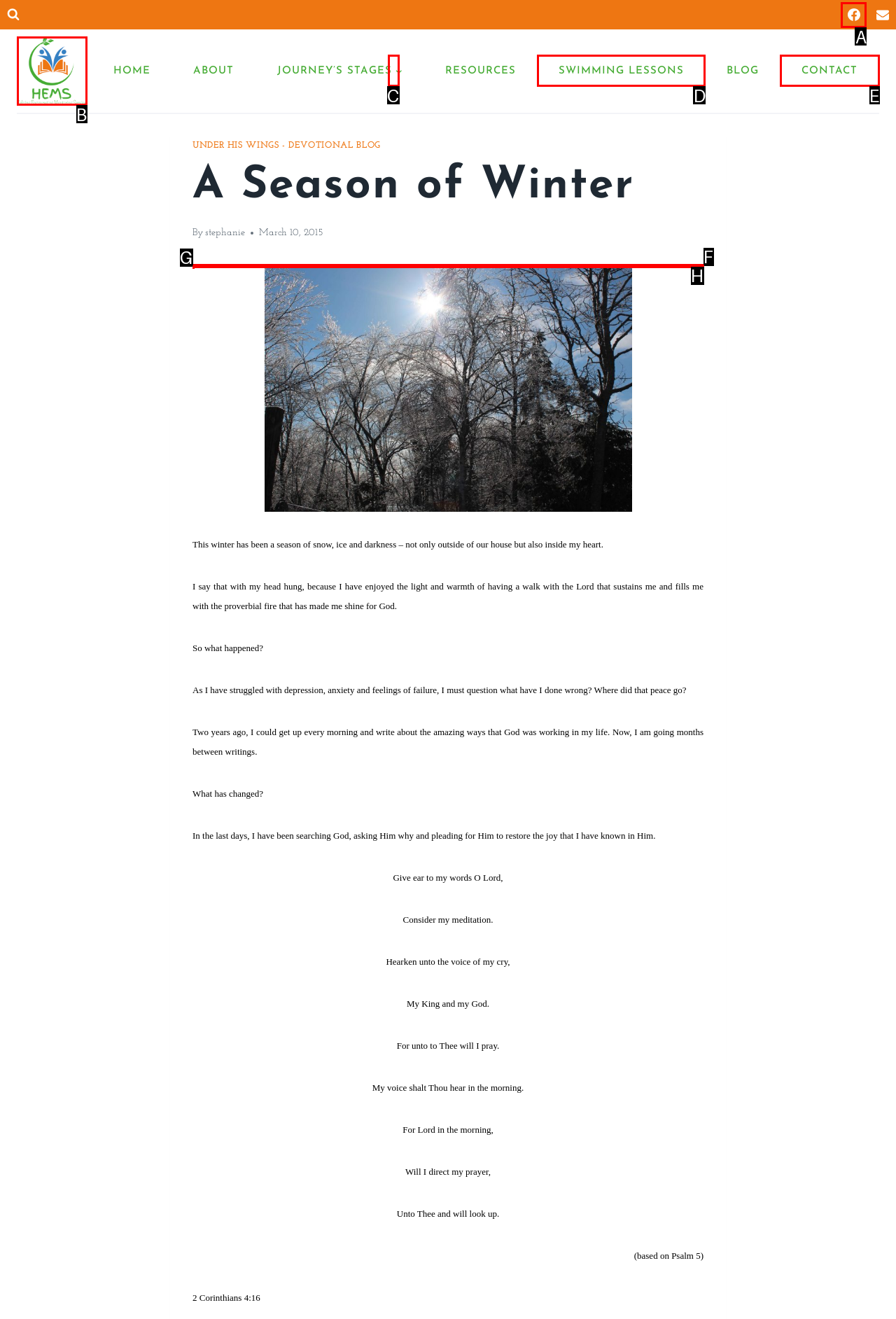For the instruction: Visit Facebook page, determine the appropriate UI element to click from the given options. Respond with the letter corresponding to the correct choice.

A